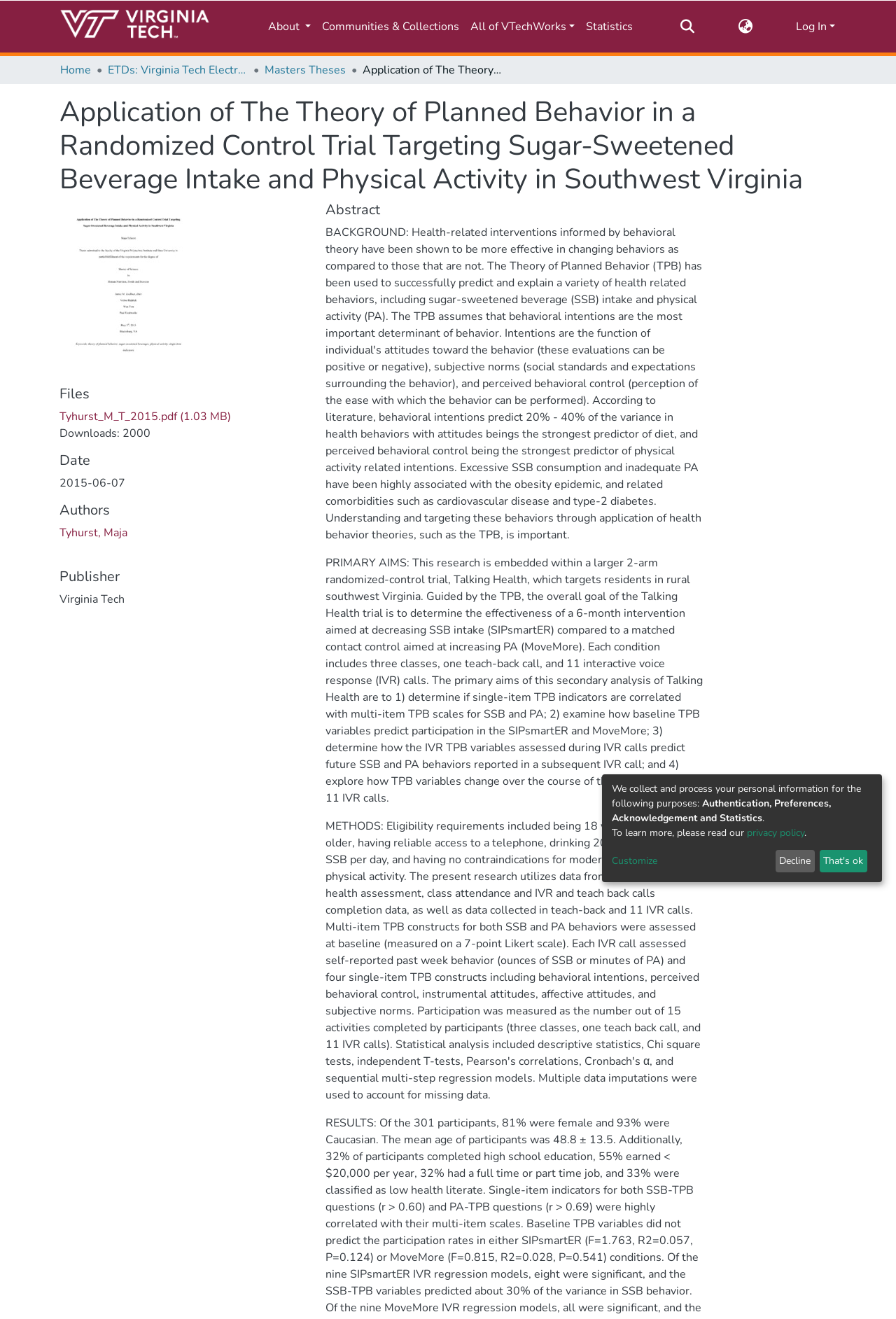Determine the bounding box coordinates of the section to be clicked to follow the instruction: "Log in". The coordinates should be given as four float numbers between 0 and 1, formatted as [left, top, right, bottom].

[0.887, 0.014, 0.934, 0.026]